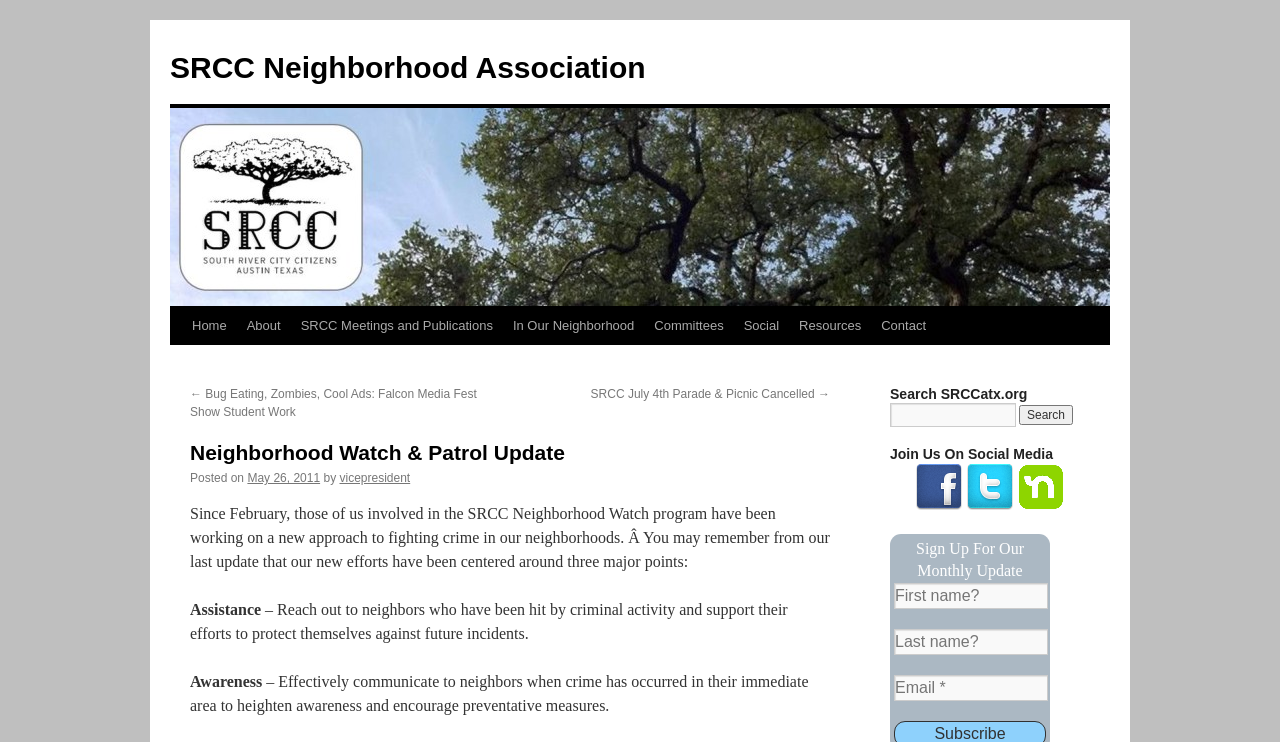Given the description of the UI element: "Resources", predict the bounding box coordinates in the form of [left, top, right, bottom], with each value being a float between 0 and 1.

[0.616, 0.414, 0.681, 0.465]